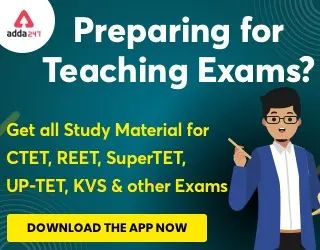Respond to the question below with a concise word or phrase:
What is the main purpose of the image?

Promoting the ADDA247 app